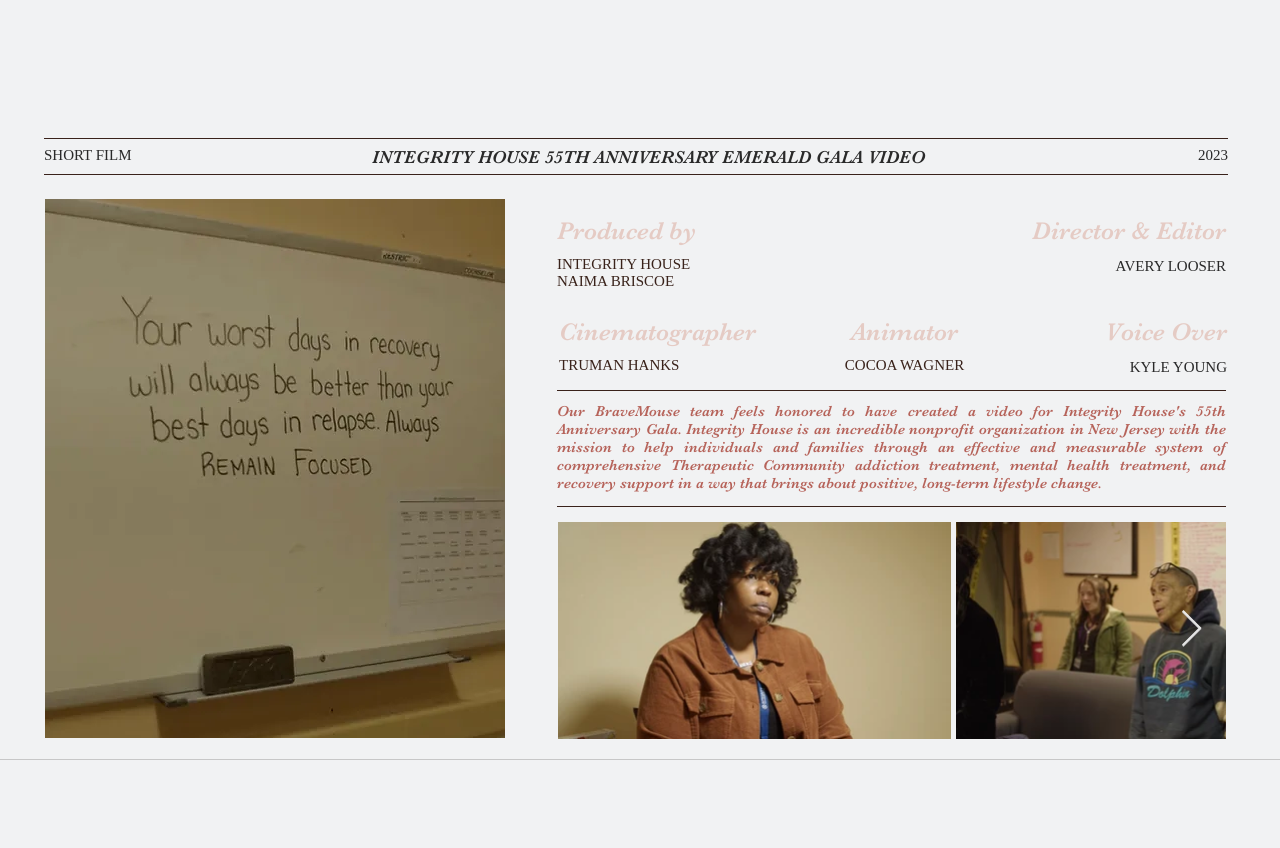Given the following UI element description: "Subscribe", find the bounding box coordinates in the webpage screenshot.

[0.518, 0.914, 0.549, 0.927]